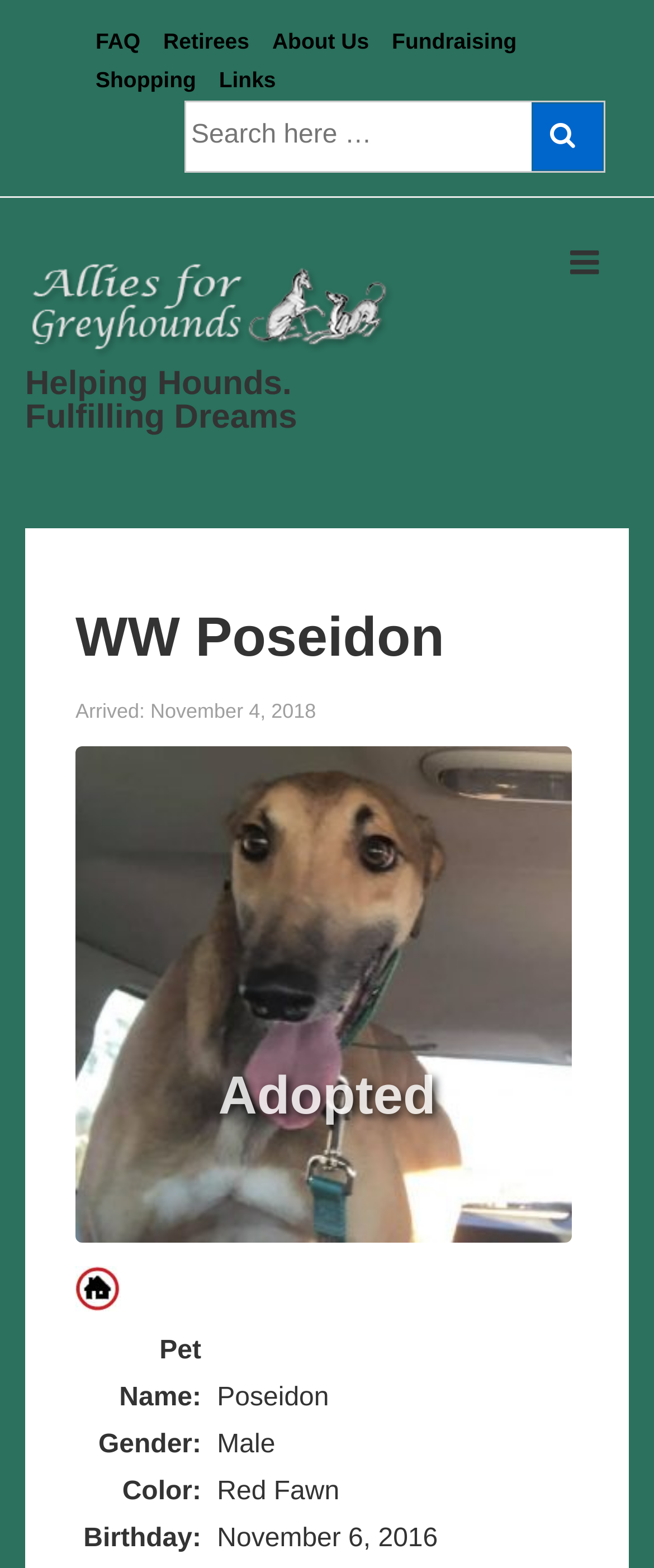Identify the bounding box coordinates for the element you need to click to achieve the following task: "Search for something". Provide the bounding box coordinates as four float numbers between 0 and 1, in the form [left, top, right, bottom].

[0.285, 0.065, 0.813, 0.109]